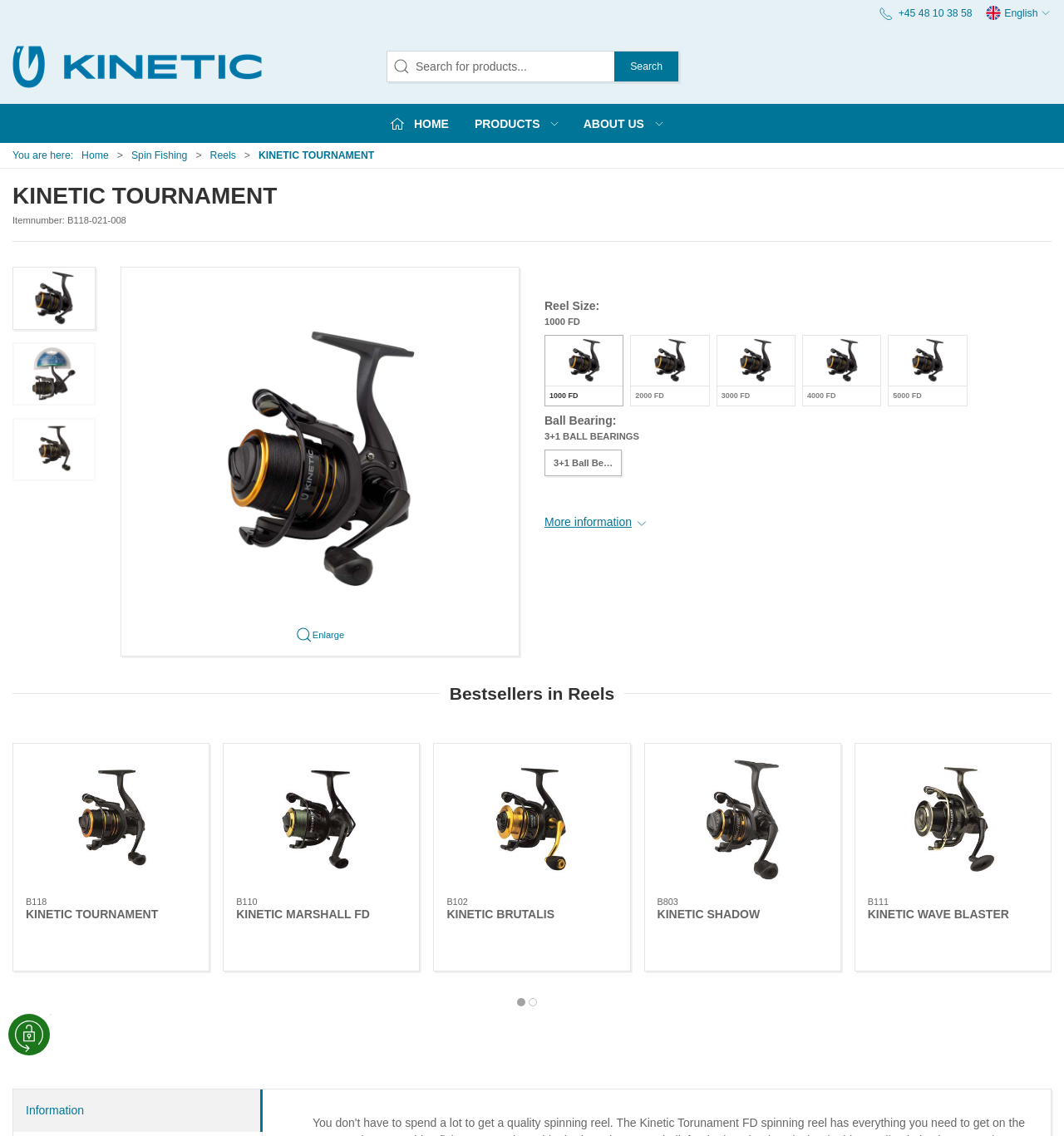Find the bounding box coordinates of the clickable element required to execute the following instruction: "search for products". Provide the coordinates as four float numbers between 0 and 1, i.e., [left, top, right, bottom].

None